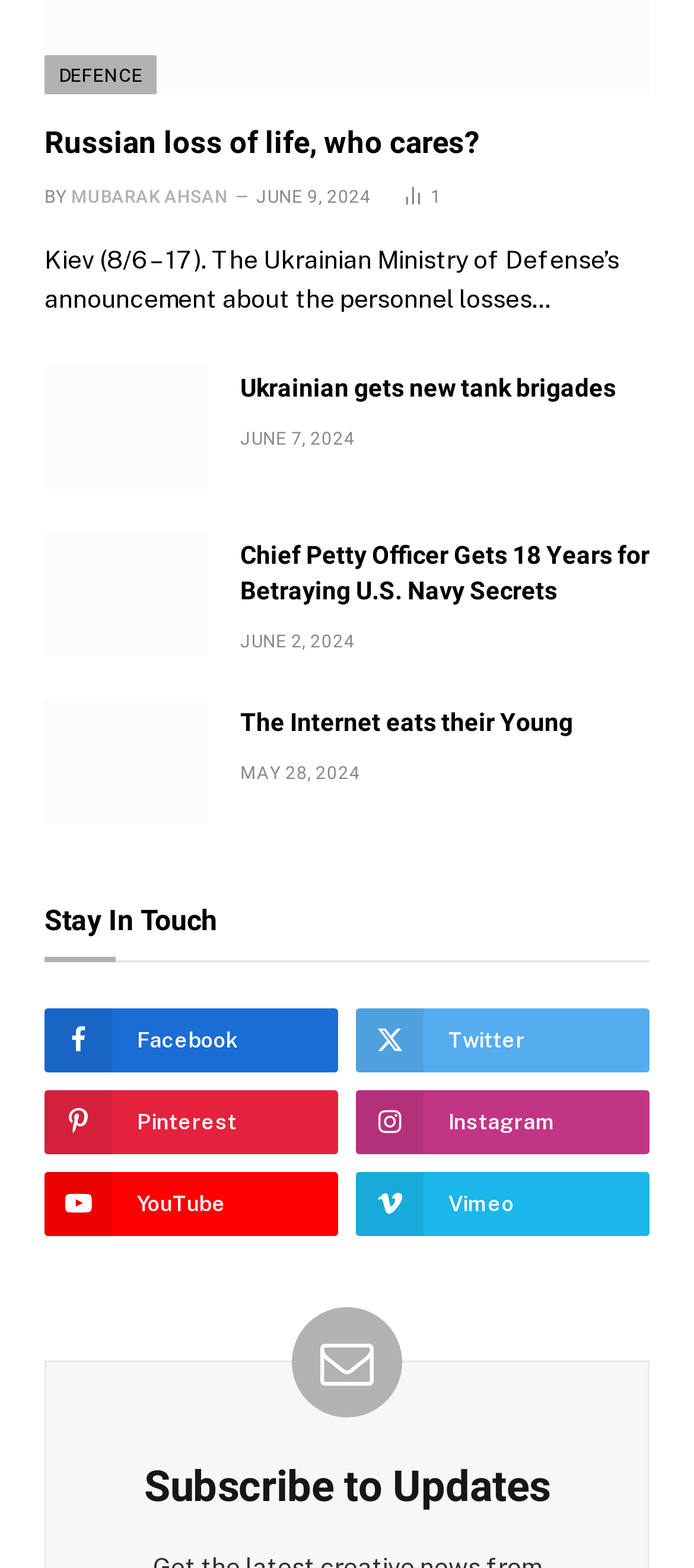Can you pinpoint the bounding box coordinates for the clickable element required for this instruction: "Follow on Facebook"? The coordinates should be four float numbers between 0 and 1, i.e., [left, top, right, bottom].

[0.064, 0.643, 0.487, 0.684]